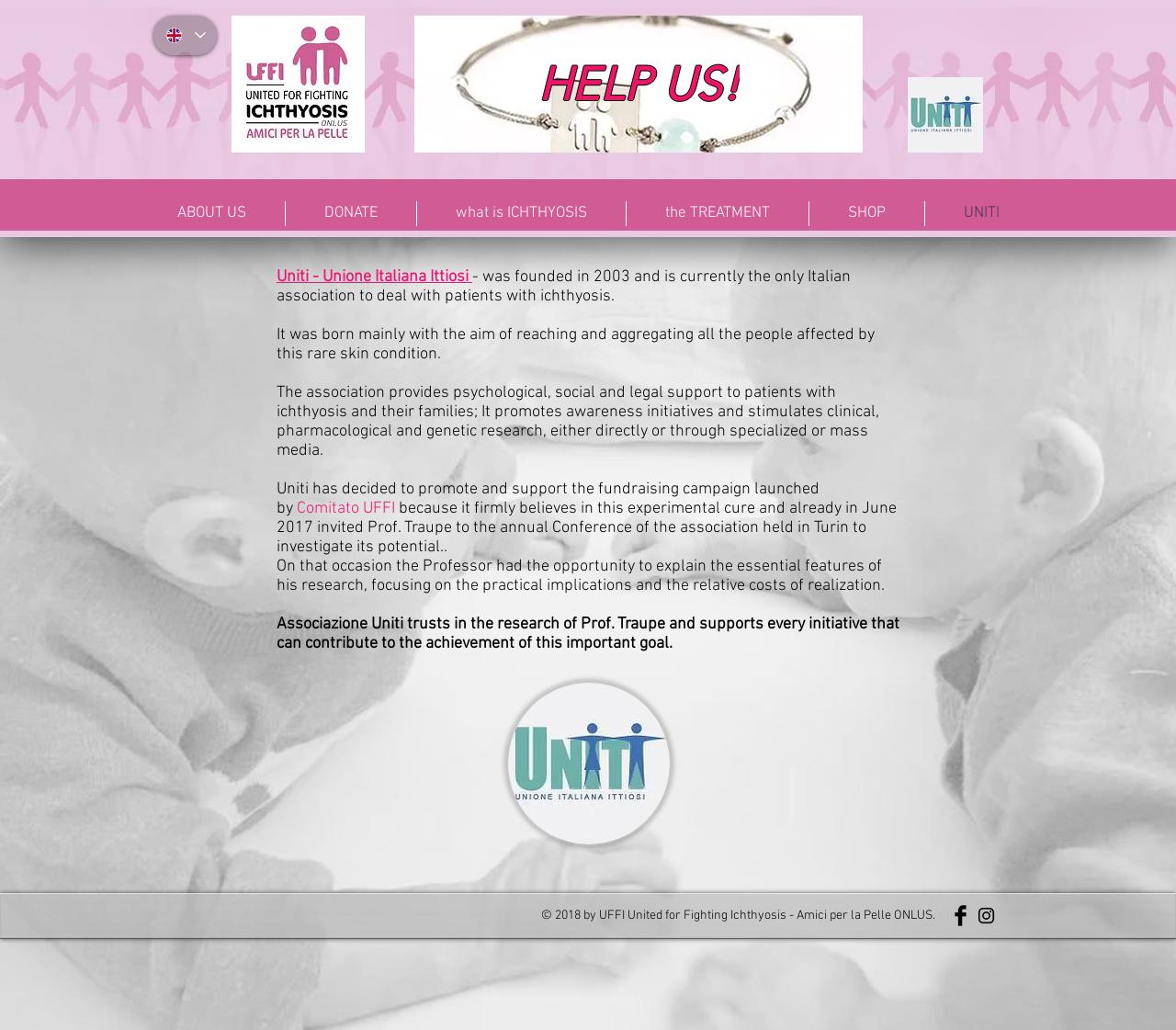Identify the bounding box coordinates of the part that should be clicked to carry out this instruction: "Select a language".

[0.13, 0.015, 0.184, 0.054]